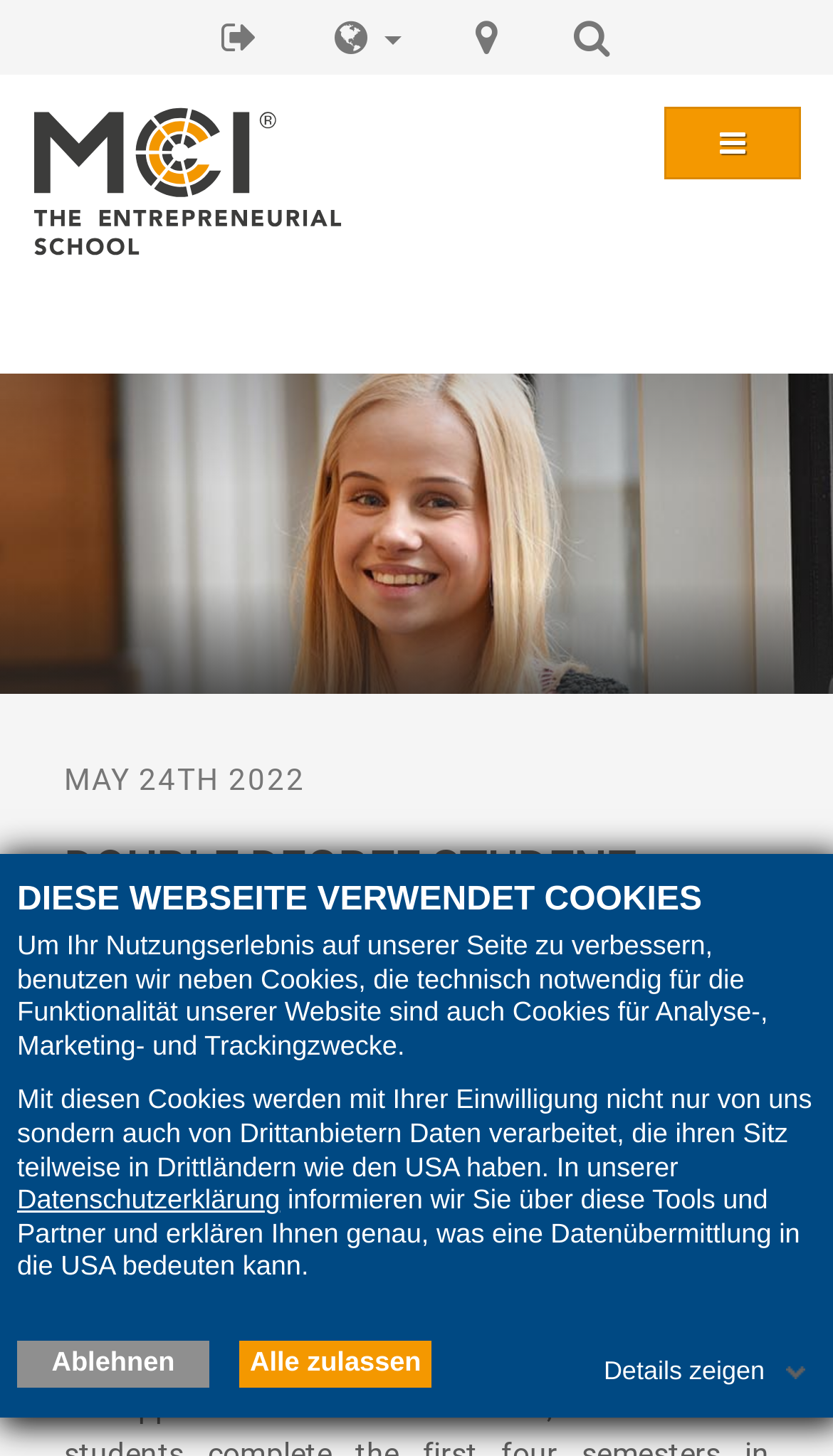Respond to the question with just a single word or phrase: 
What is the logo of the website?

Logo